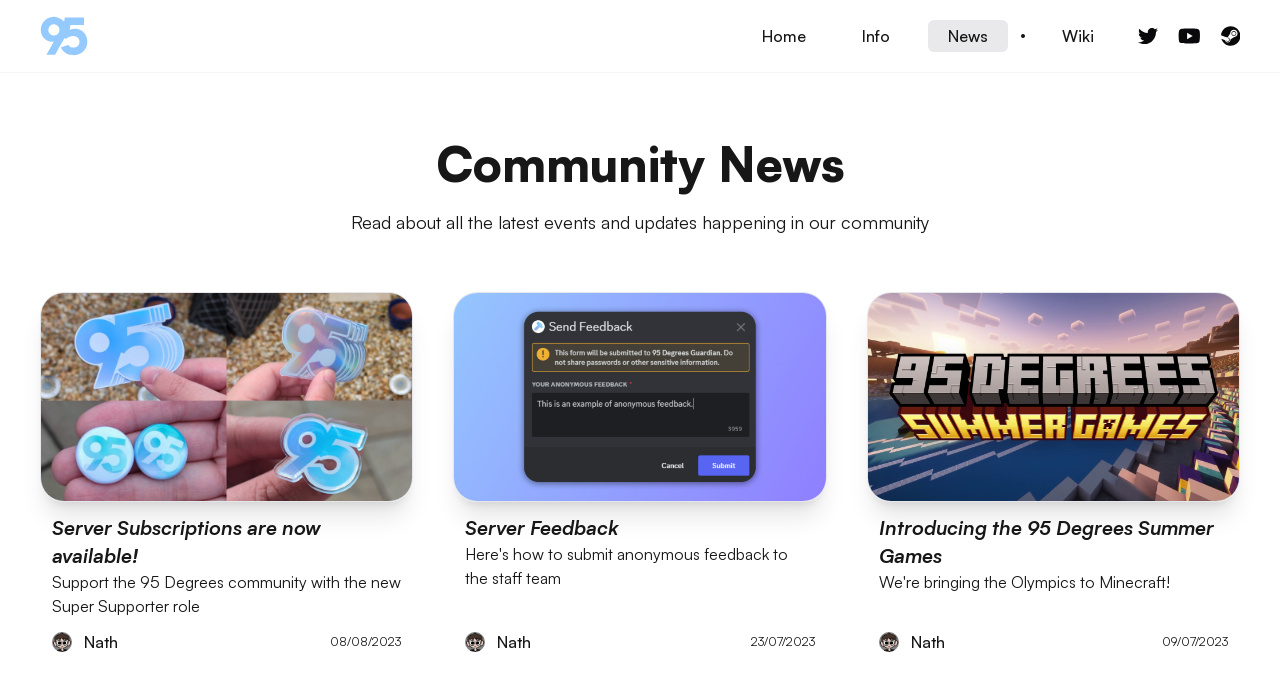Use one word or a short phrase to answer the question provided: 
What is the purpose of the webpage?

To share community news and updates